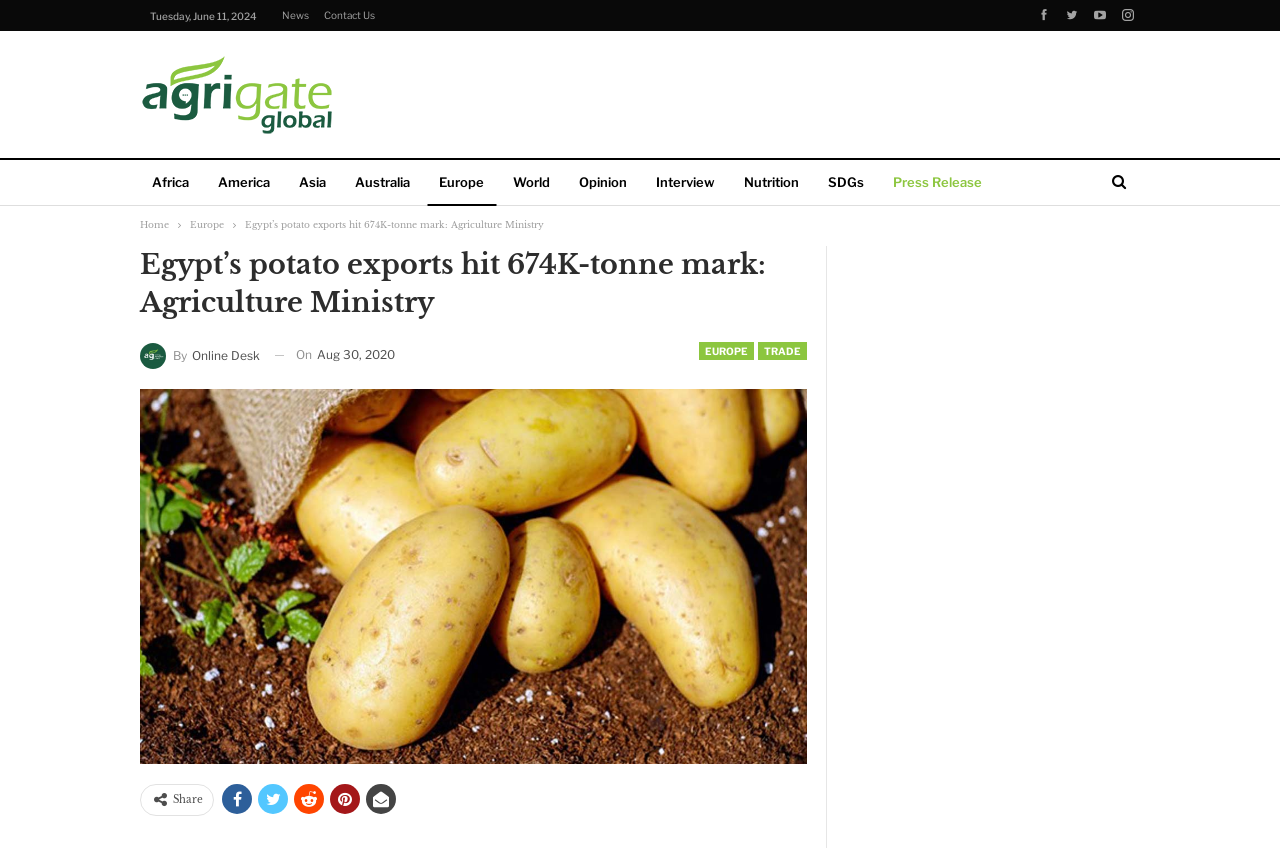Please mark the bounding box coordinates of the area that should be clicked to carry out the instruction: "Share the article on social media".

[0.135, 0.935, 0.159, 0.951]